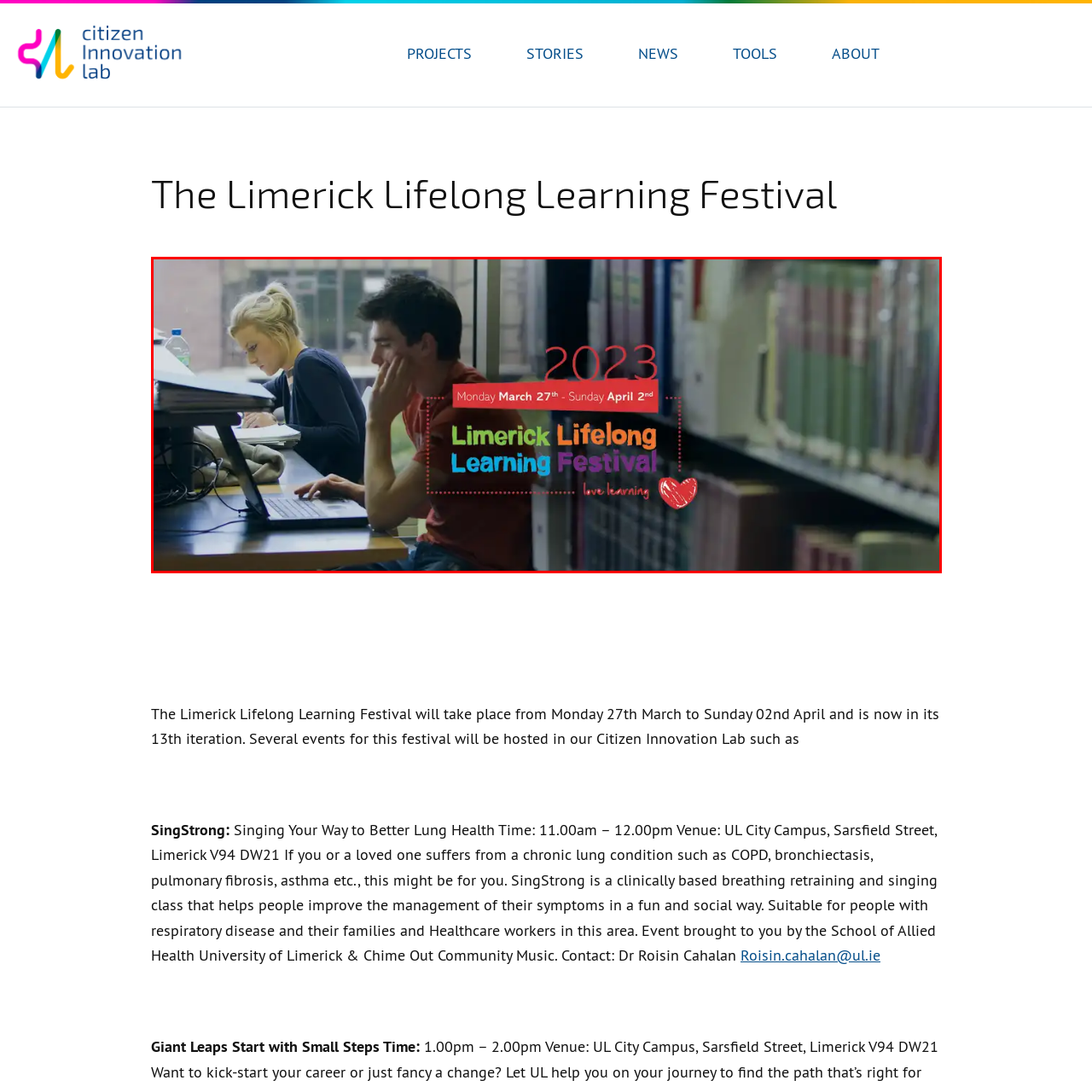Describe the scene captured within the highlighted red boundary in great detail.

The image showcases a vibrant promotional graphic for the 2023 Limerick Lifelong Learning Festival, which runs from Monday, March 27th to Sunday, April 2nd. In the forefront, two students are deeply engaged in their studies at a table covered with books and a laptop, symbolizing the festival's focus on education and personal development. The background features shelves filled with various books, enhancing the academic atmosphere. The colorful text prominently displays the festival's name, emphasizing a joyful and inclusive approach to lifelong learning, with a playful heart icon representing a love for education. This festival celebrates its 13th iteration and features numerous events aimed at empowering attendees through innovative learning experiences.